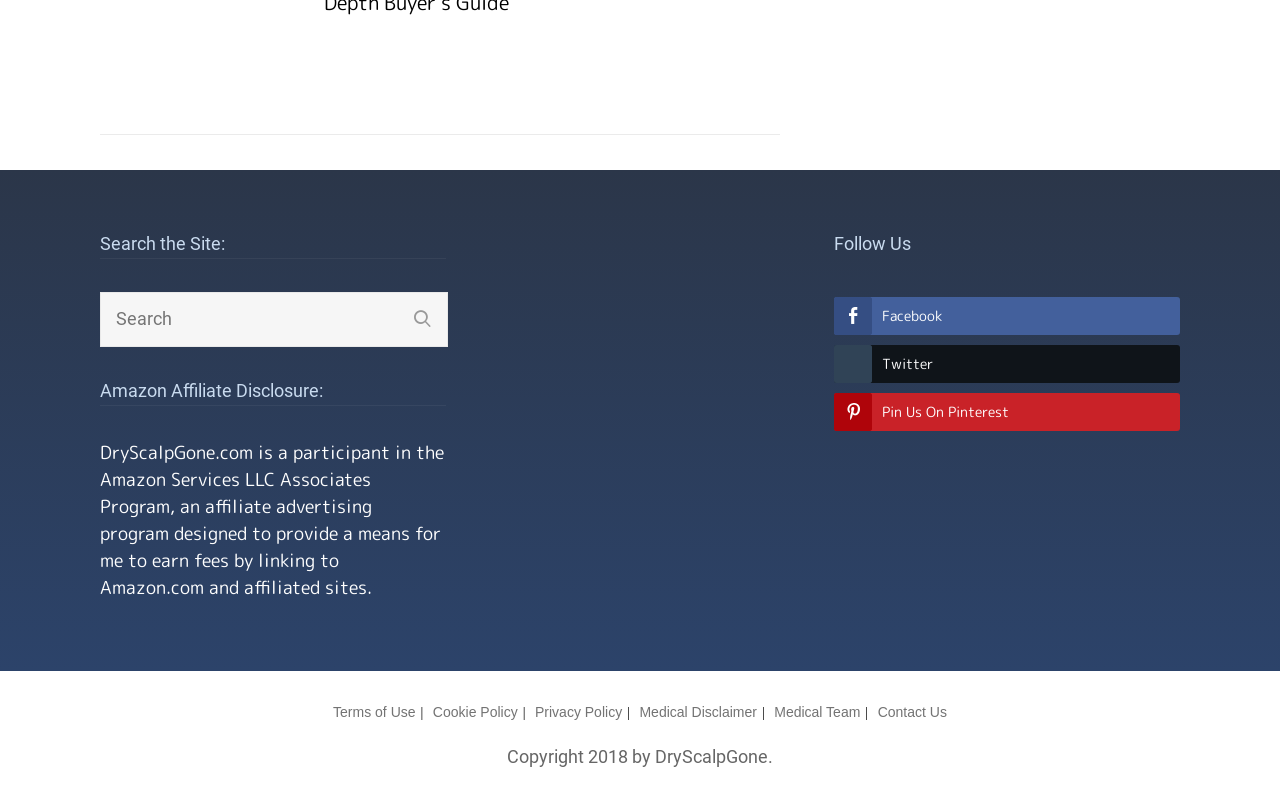Identify the bounding box coordinates of the clickable region necessary to fulfill the following instruction: "Search the site". The bounding box coordinates should be four float numbers between 0 and 1, i.e., [left, top, right, bottom].

[0.079, 0.363, 0.316, 0.427]